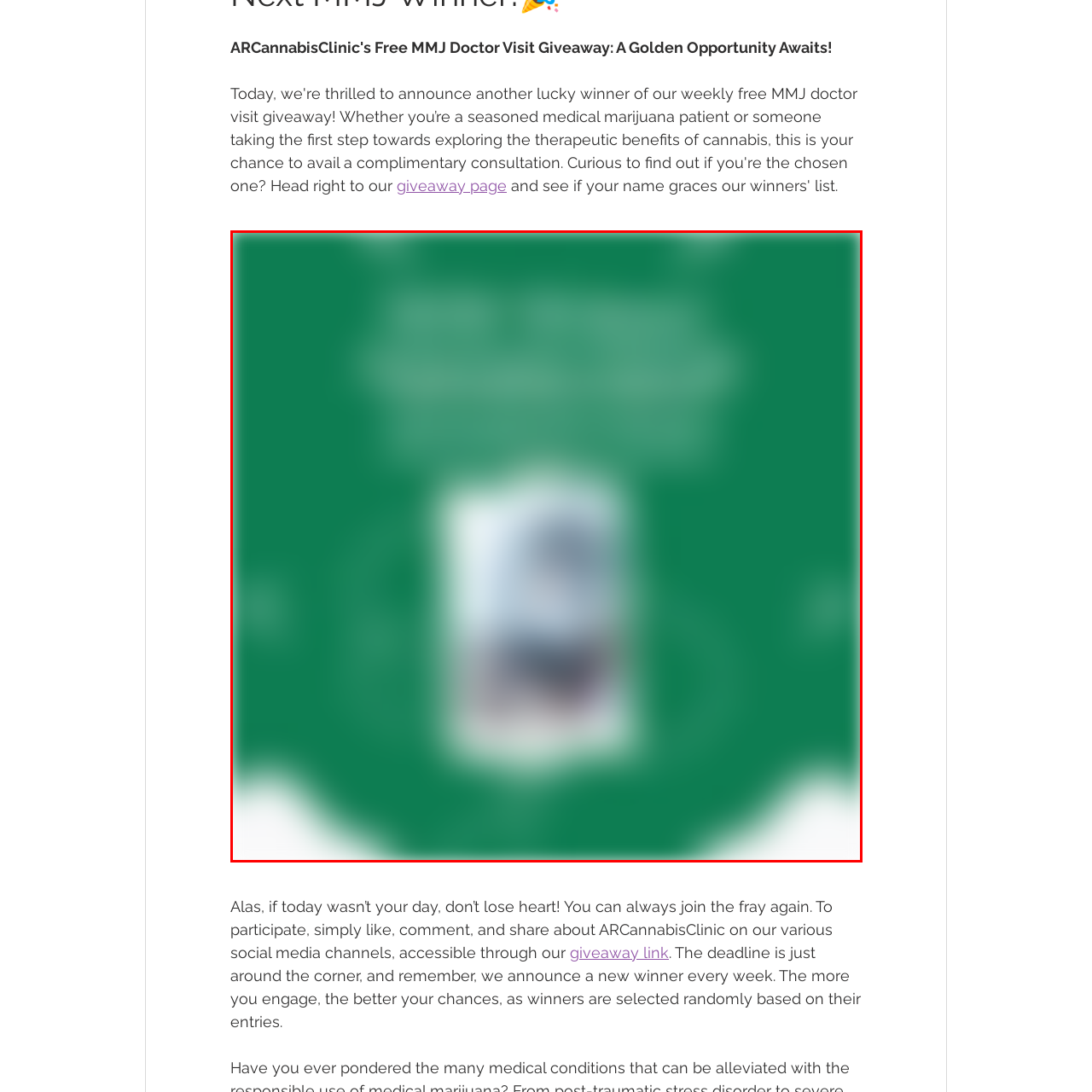Inspect the area enclosed by the red box and reply to the question using only one word or a short phrase: 
What is required to increase the chances of winning?

Like, comment, and share